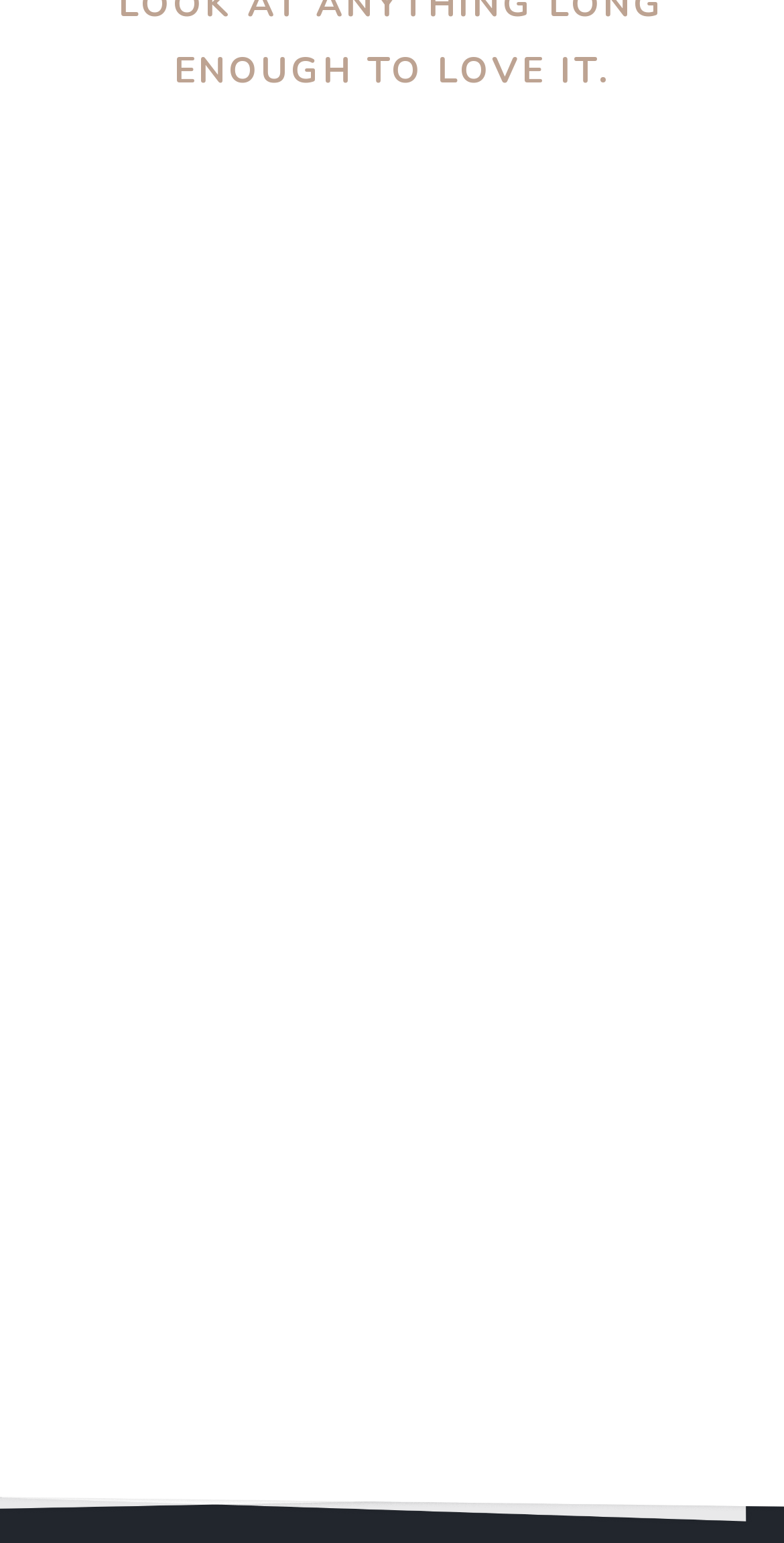Find the bounding box coordinates of the element to click in order to complete the given instruction: "Open '“Teaching My Husband to Swim”'."

[0.203, 0.598, 0.792, 0.626]